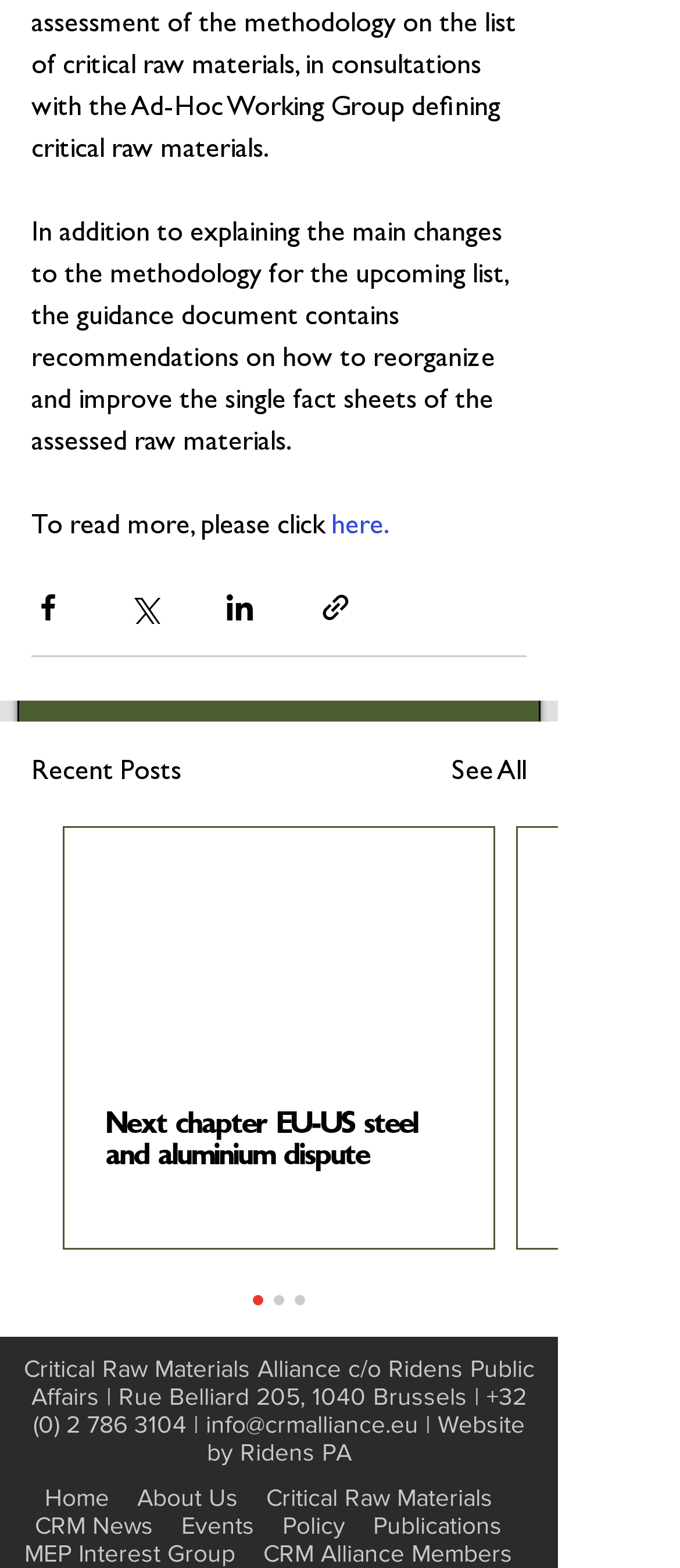Please mark the clickable region by giving the bounding box coordinates needed to complete this instruction: "Go to the home page".

[0.065, 0.946, 0.16, 0.964]